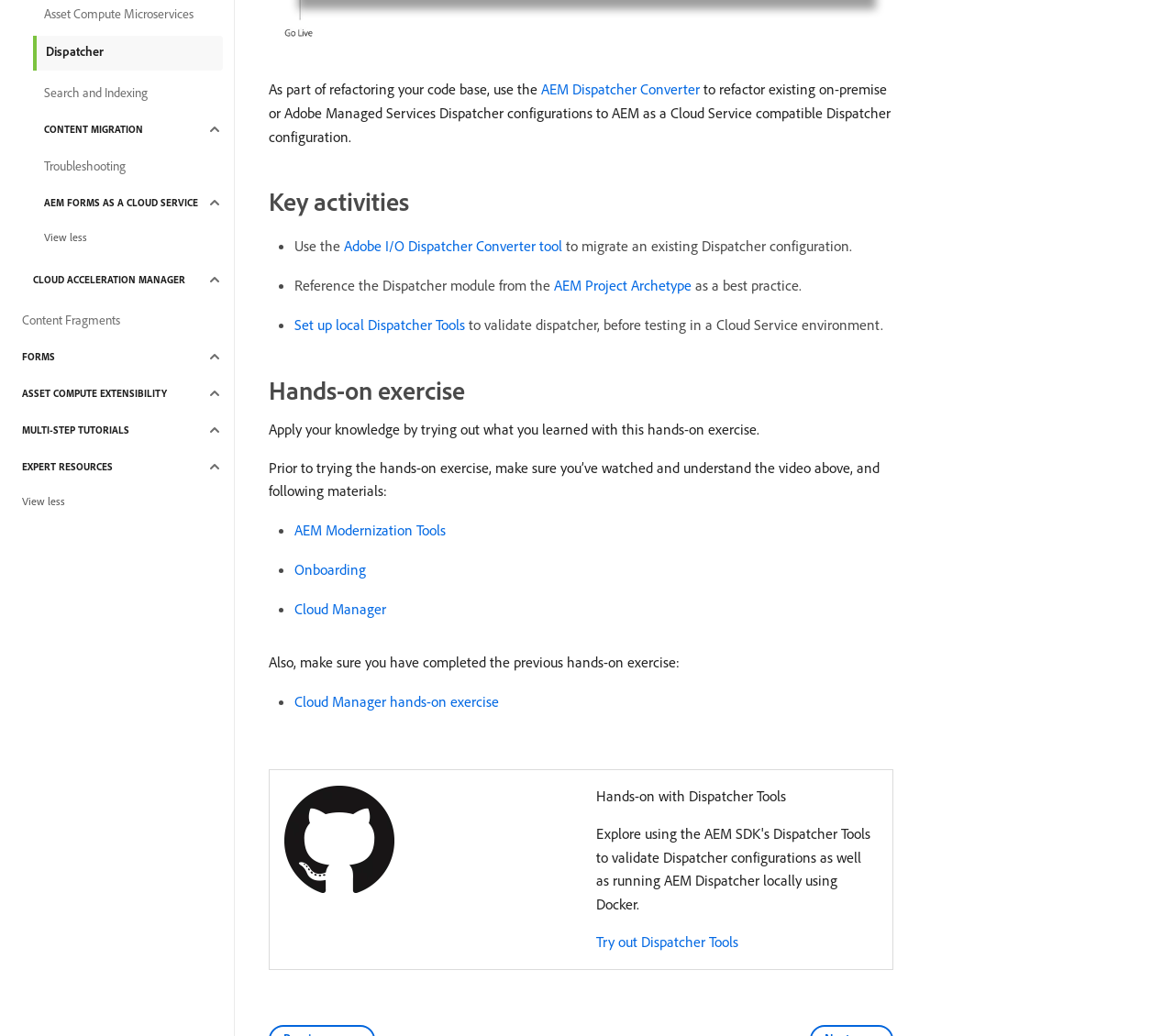Determine the bounding box coordinates of the region that needs to be clicked to achieve the task: "Click on the Facebook link".

None